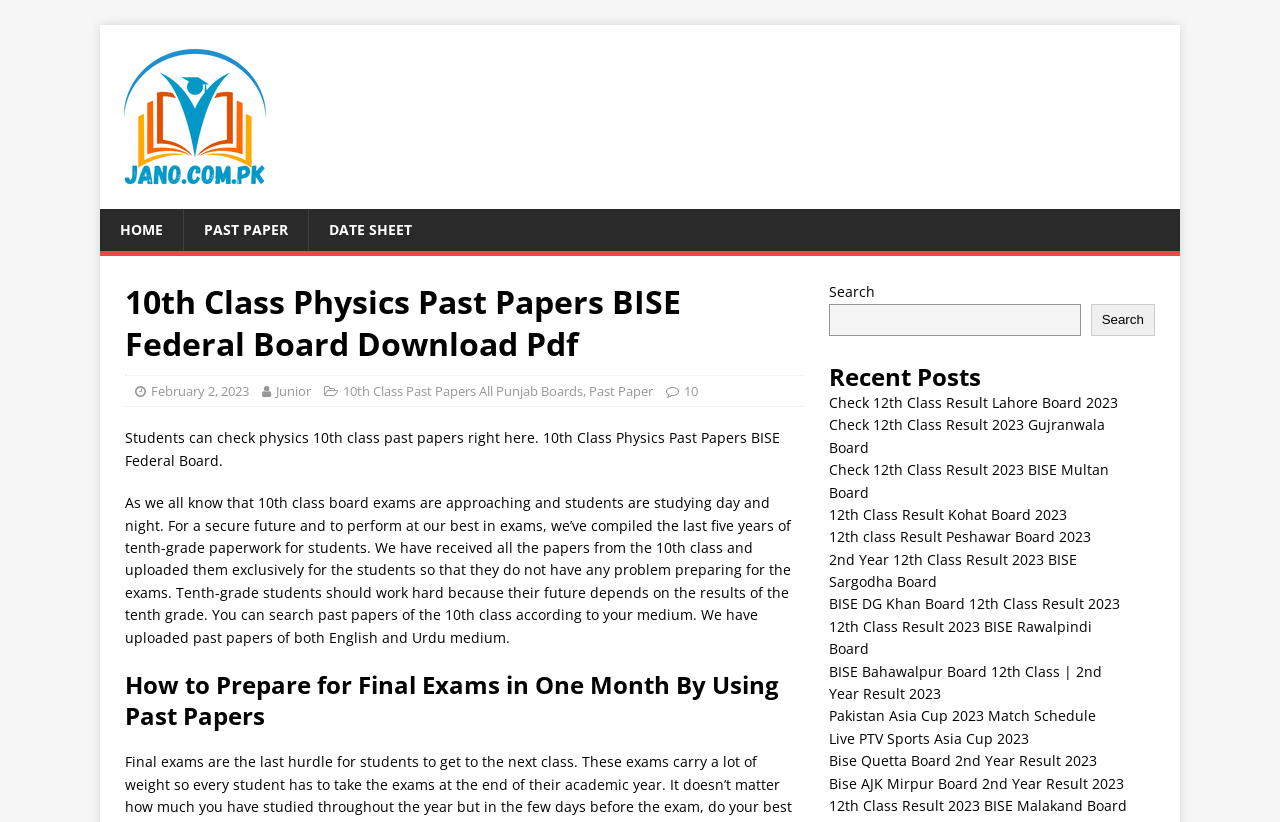Please find the main title text of this webpage.

10th Class Physics Past Papers BISE Federal Board Download Pdf